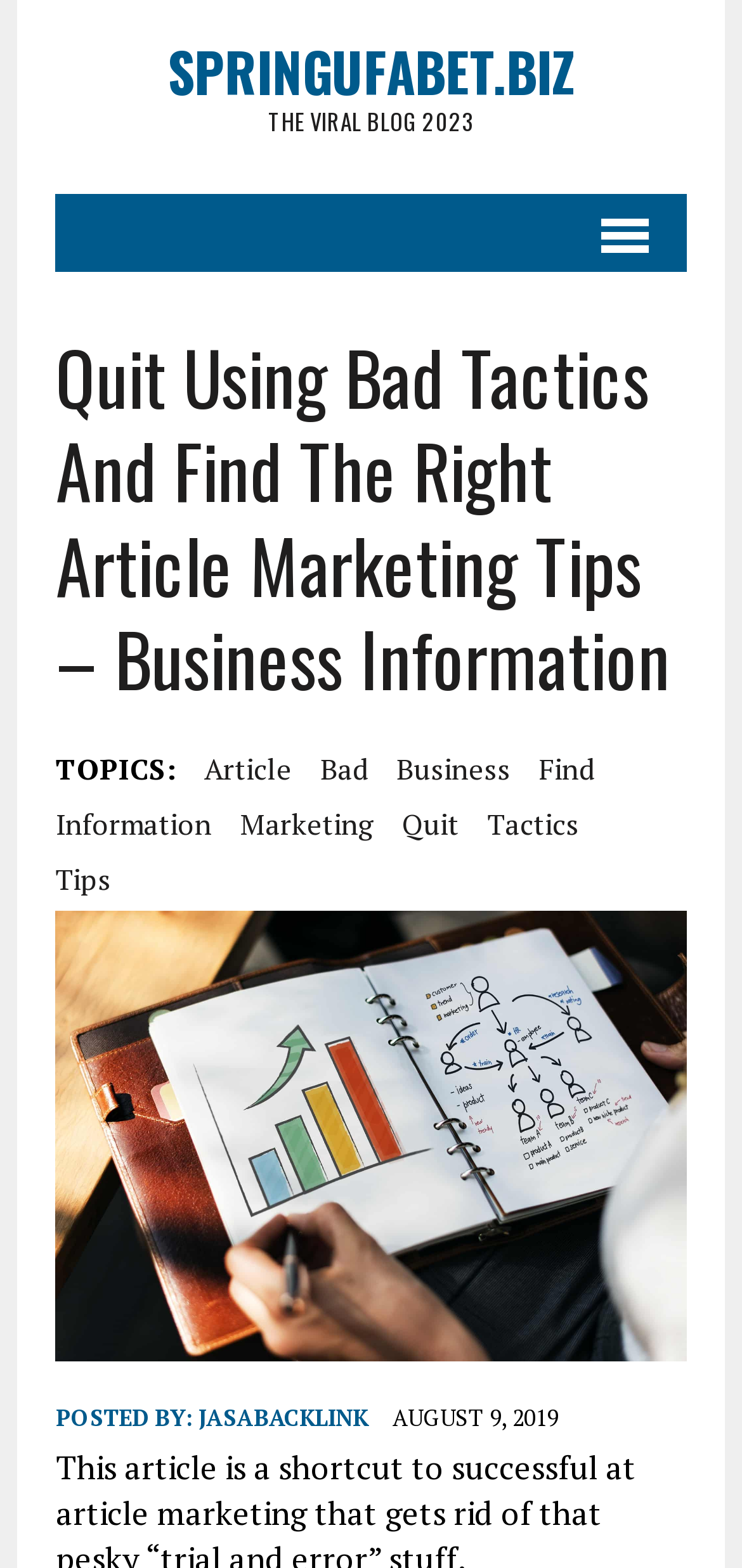What is the domain of the website?
From the screenshot, provide a brief answer in one word or phrase.

springufabet.biz